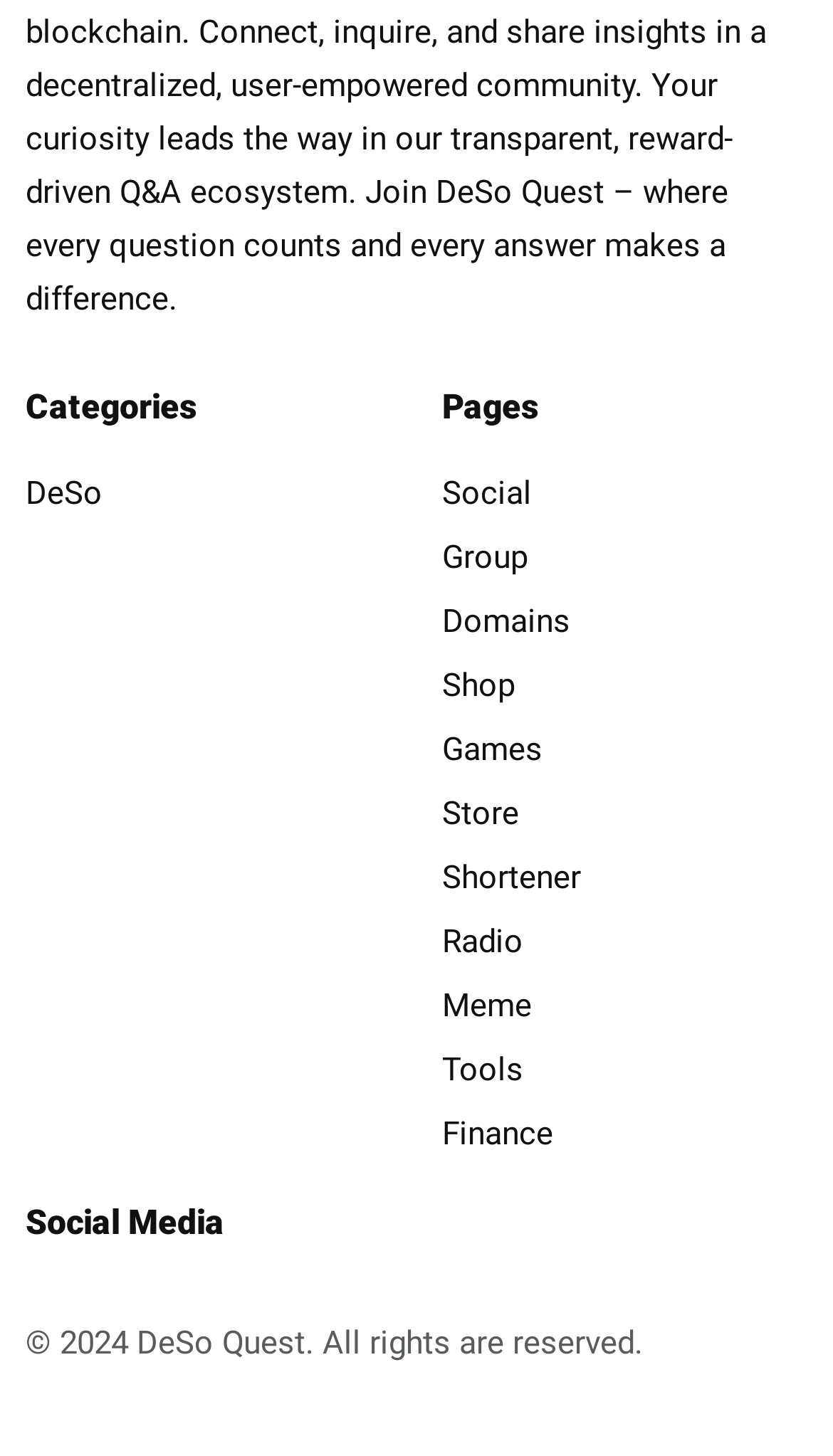How many categories are listed?
We need a detailed and exhaustive answer to the question. Please elaborate.

I counted the number of links under the 'Categories' section, which are 'DeSo', 'Social', 'Group', 'Domains', 'Shop', 'Games', 'Store', 'Shortener', 'Radio', 'Meme', 'Tools', and 'Finance'. There are 12 links in total.